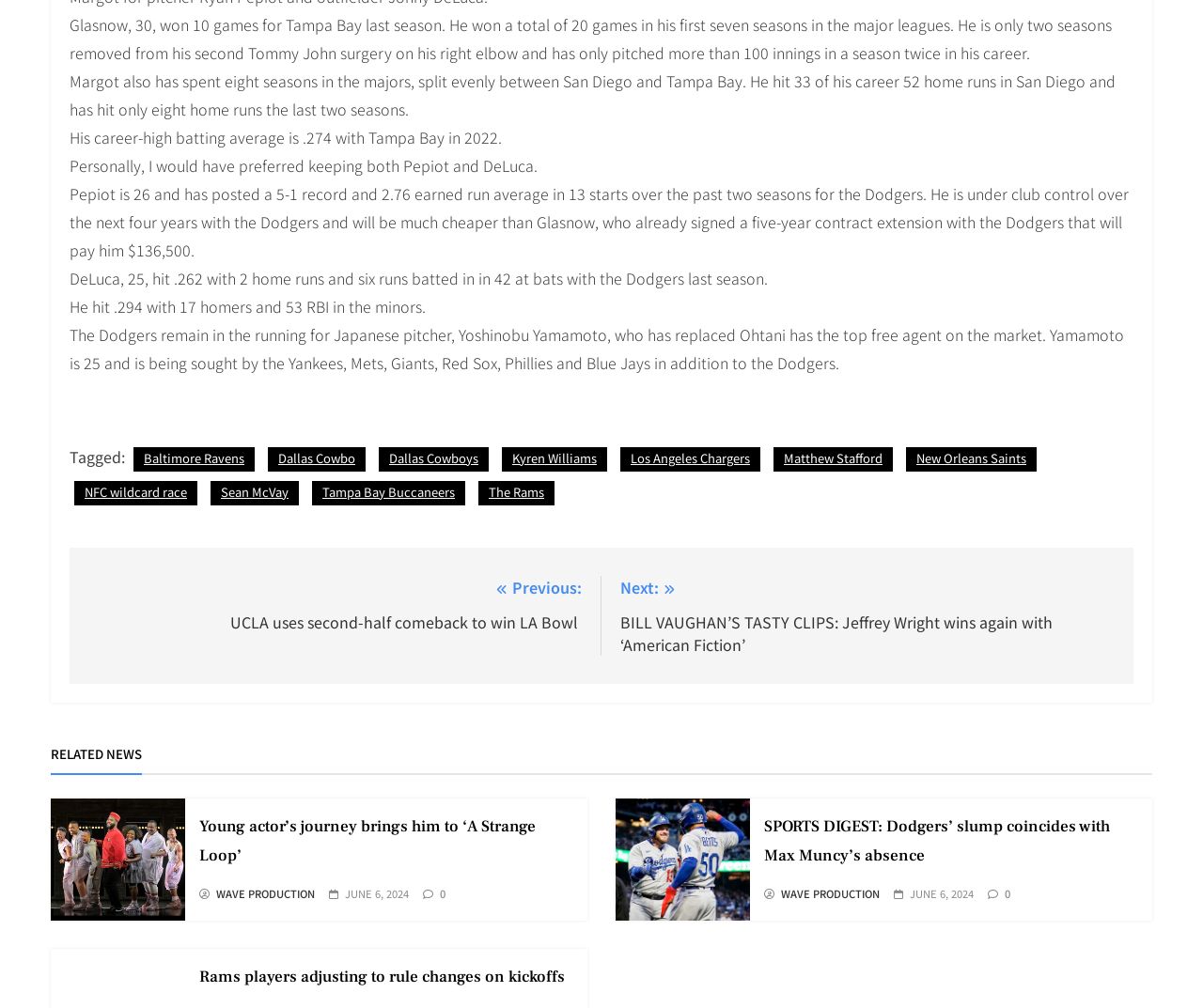Provide a one-word or short-phrase response to the question:
How many home runs did DeLuca hit in the minors?

17